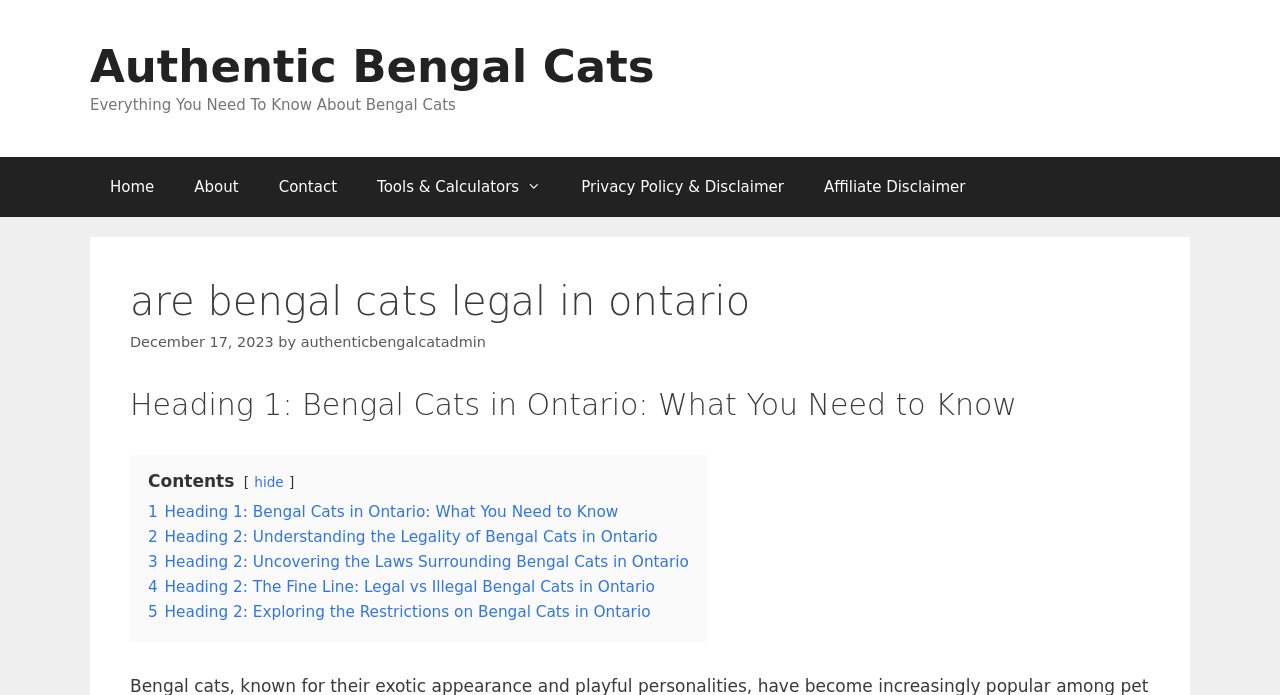Respond to the question with just a single word or phrase: 
What is the date of the article?

December 17, 2023